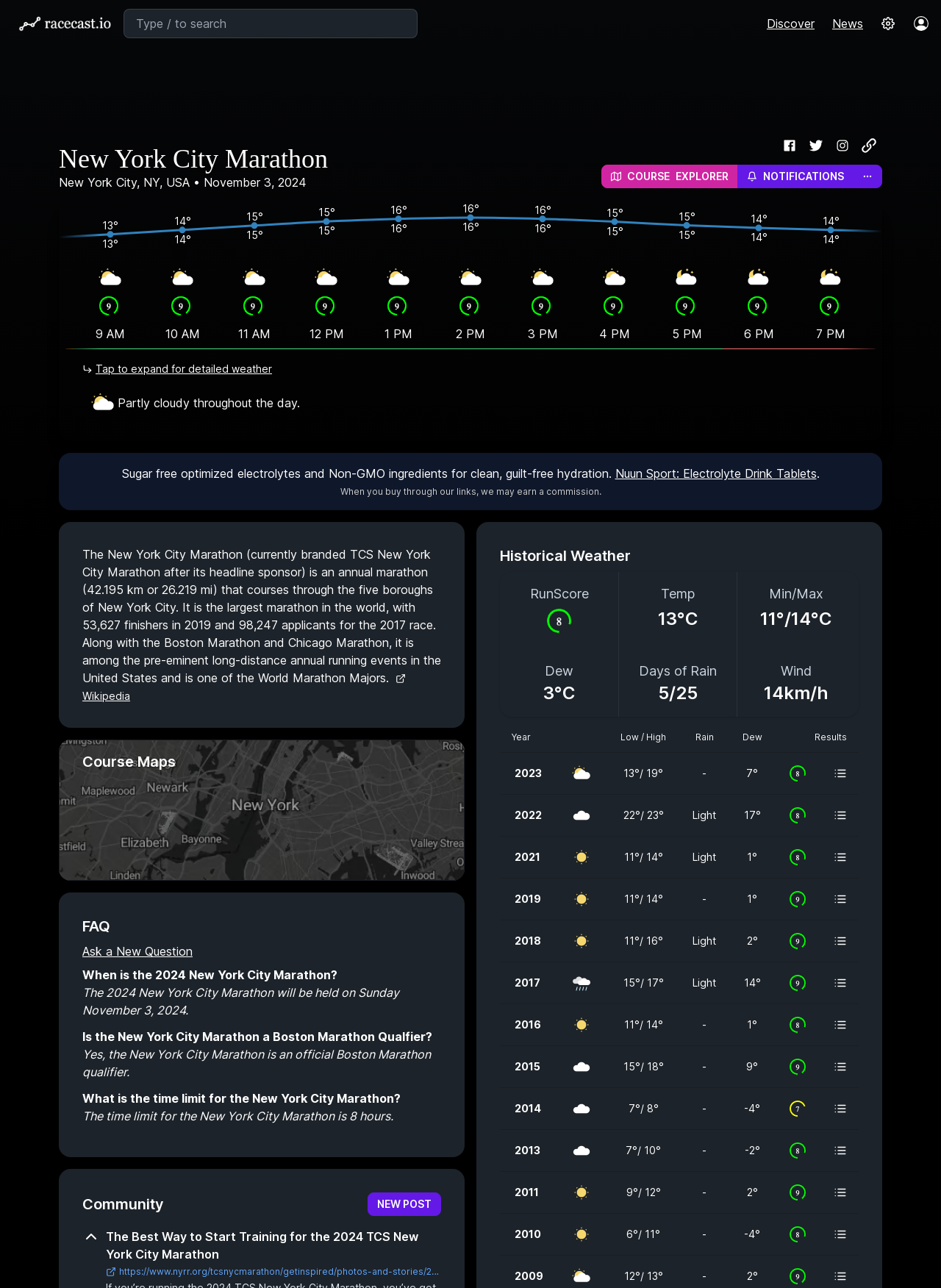Please provide the bounding box coordinates for the element that needs to be clicked to perform the instruction: "Click the 'Login' button". The coordinates must consist of four float numbers between 0 and 1, formatted as [left, top, right, bottom].

[0.964, 0.009, 0.994, 0.027]